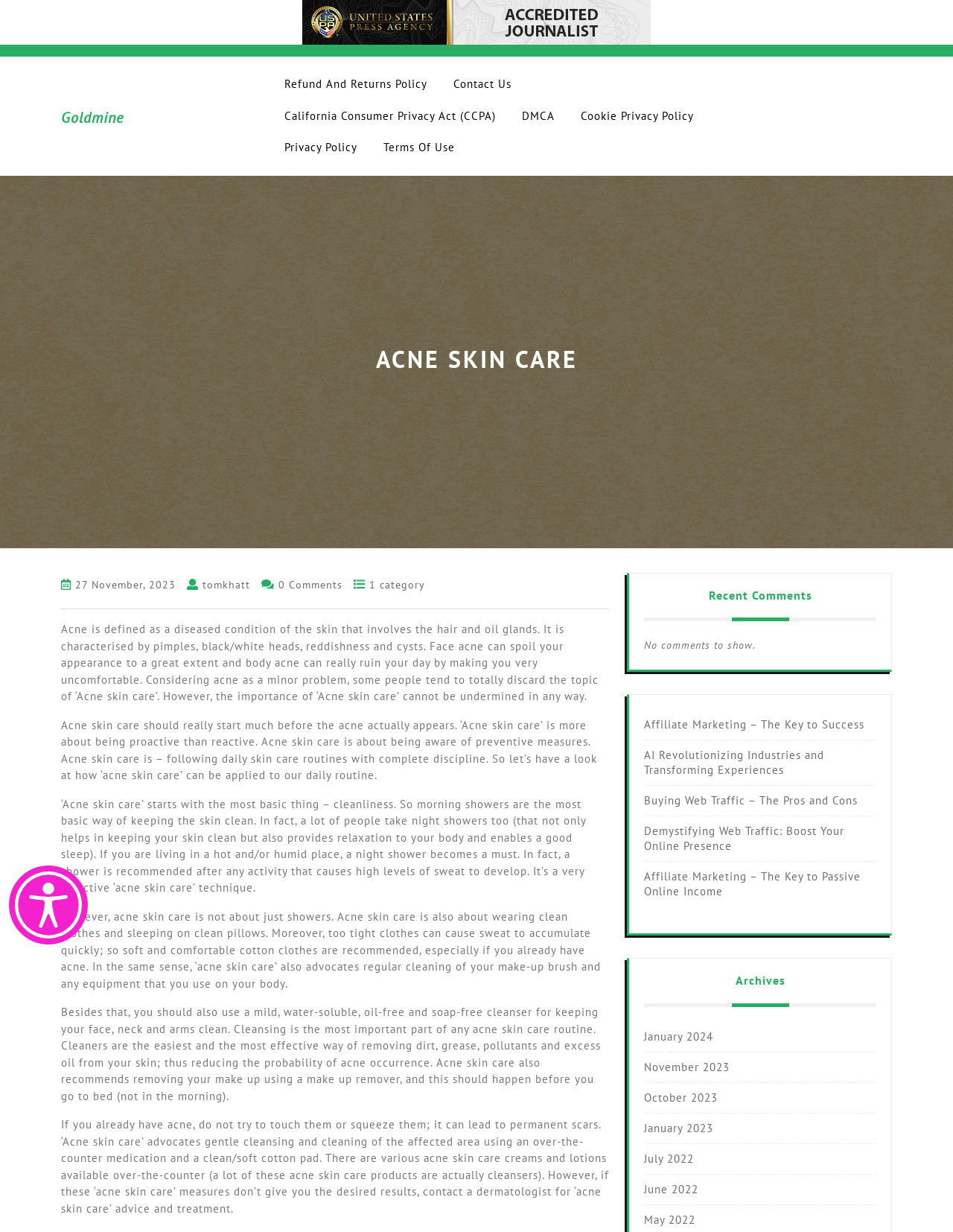For the element described, predict the bounding box coordinates as (top-left x, top-left y, bottom-right x, bottom-right y). All values should be between 0 and 1. Element description: Terms of Use

[0.391, 0.107, 0.489, 0.133]